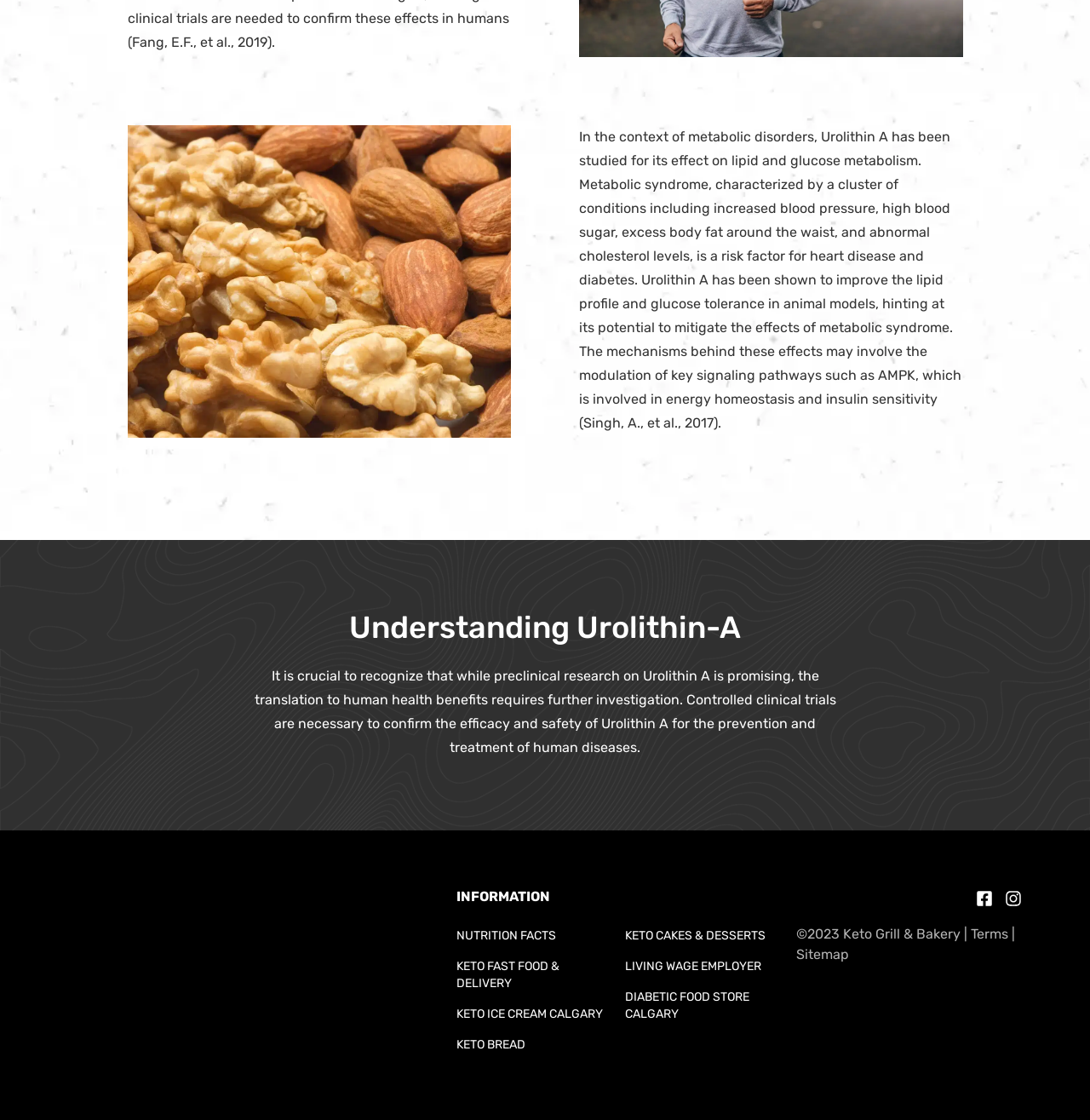Indicate the bounding box coordinates of the element that must be clicked to execute the instruction: "Follow on Facebook". The coordinates should be given as four float numbers between 0 and 1, i.e., [left, top, right, bottom].

[0.895, 0.795, 0.911, 0.81]